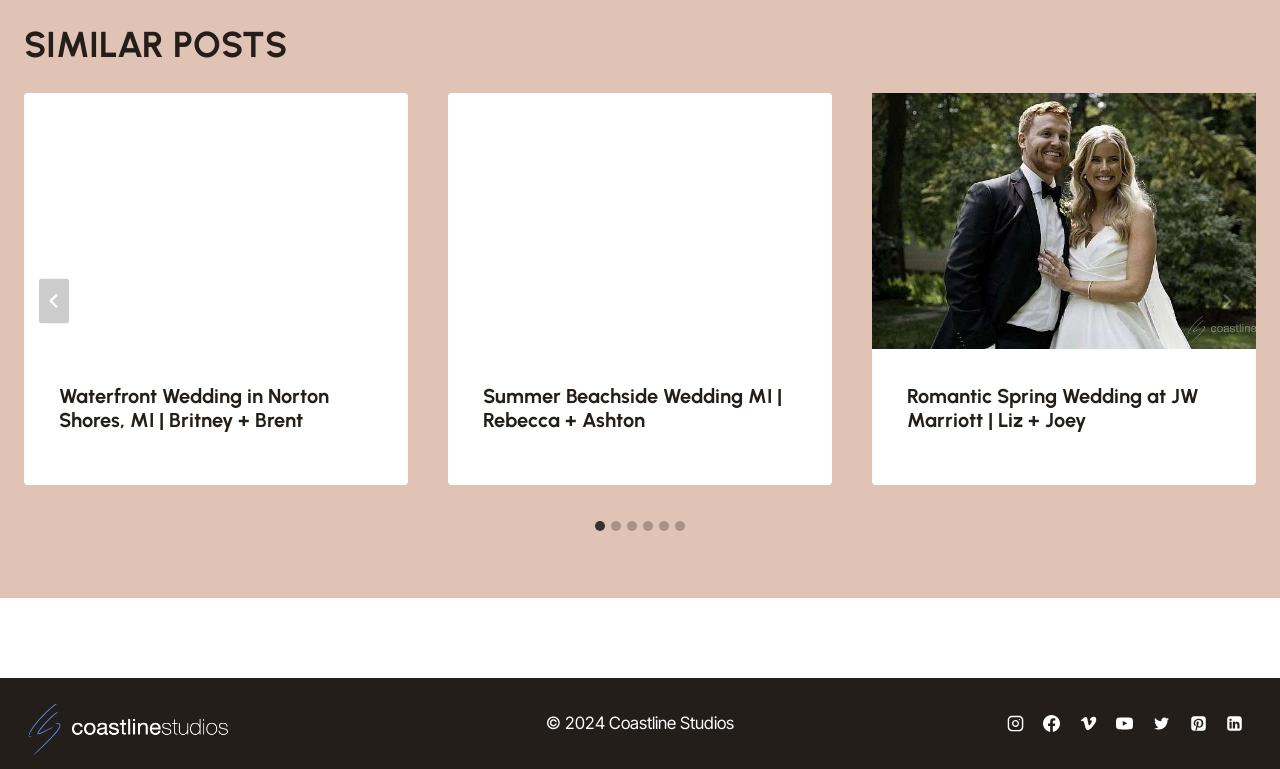From the webpage screenshot, predict the bounding box of the UI element that matches this description: "Next: Mystic Christianity".

None